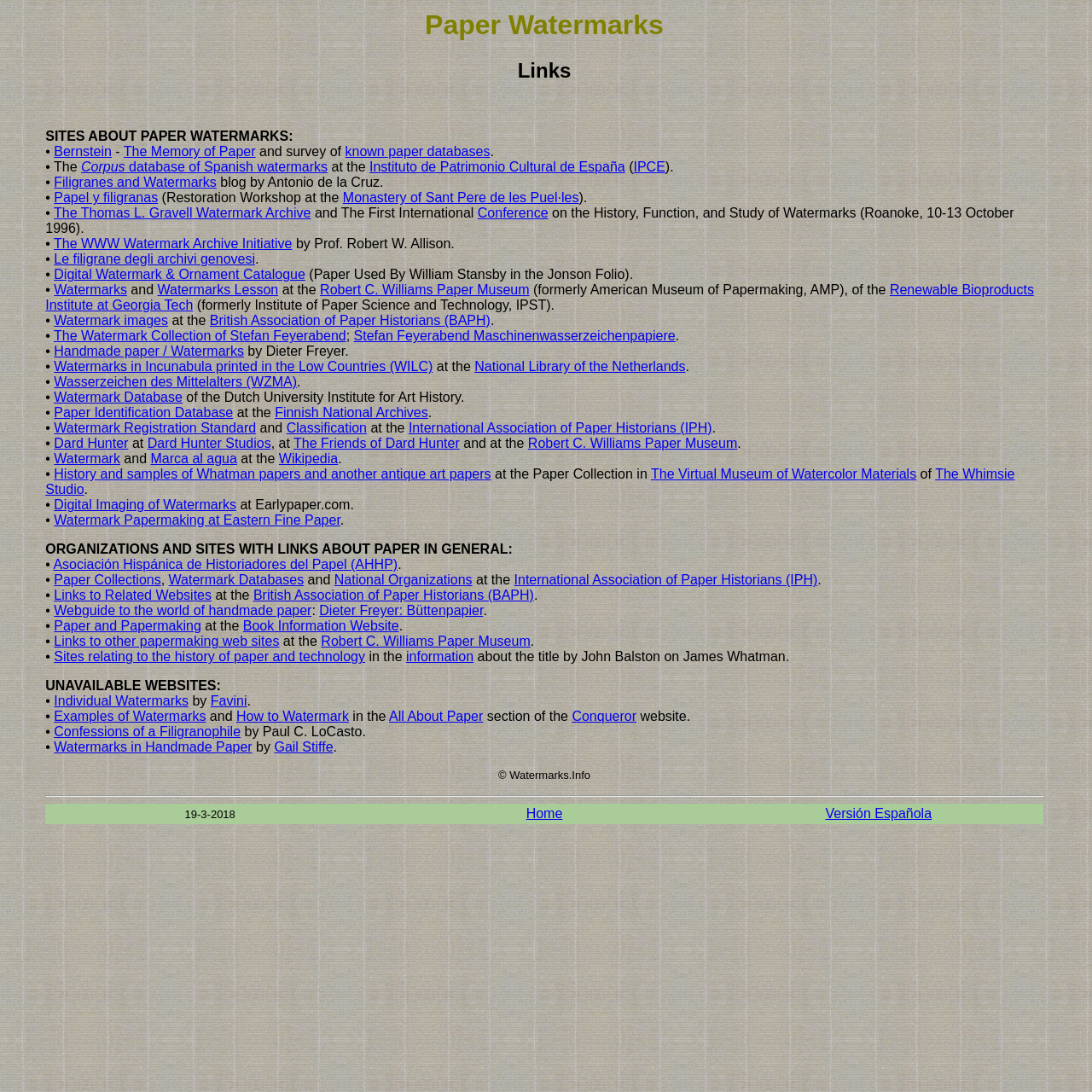From the element description: "Wasserzeichen des Mittelalters (WZMA)", extract the bounding box coordinates of the UI element. The coordinates should be expressed as four float numbers between 0 and 1, in the order [left, top, right, bottom].

[0.049, 0.343, 0.272, 0.357]